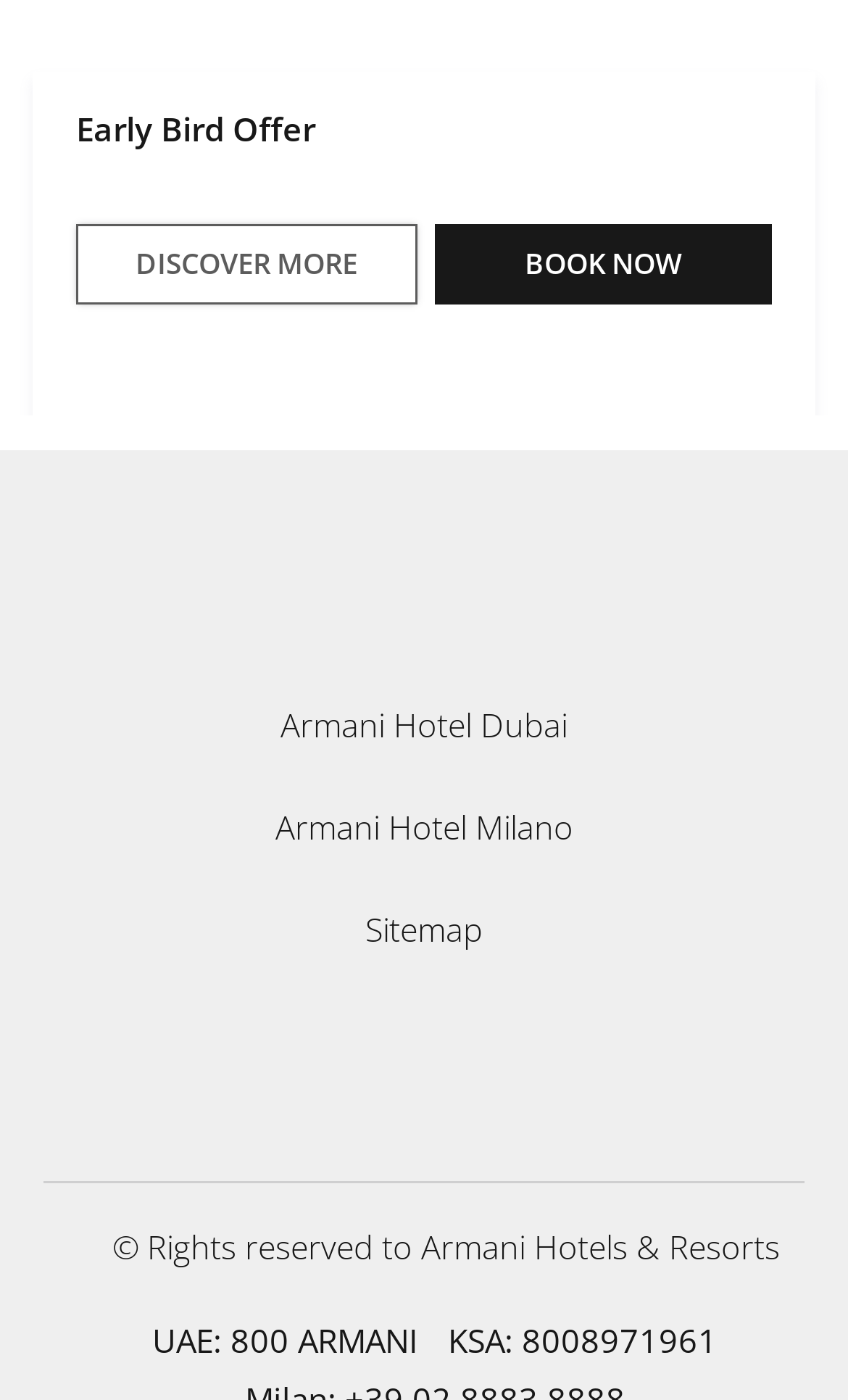For the following element description, predict the bounding box coordinates in the format (top-left x, top-left y, bottom-right x, bottom-right y). All values should be floating point numbers between 0 and 1. Description: Book Now

[0.512, 0.16, 0.91, 0.217]